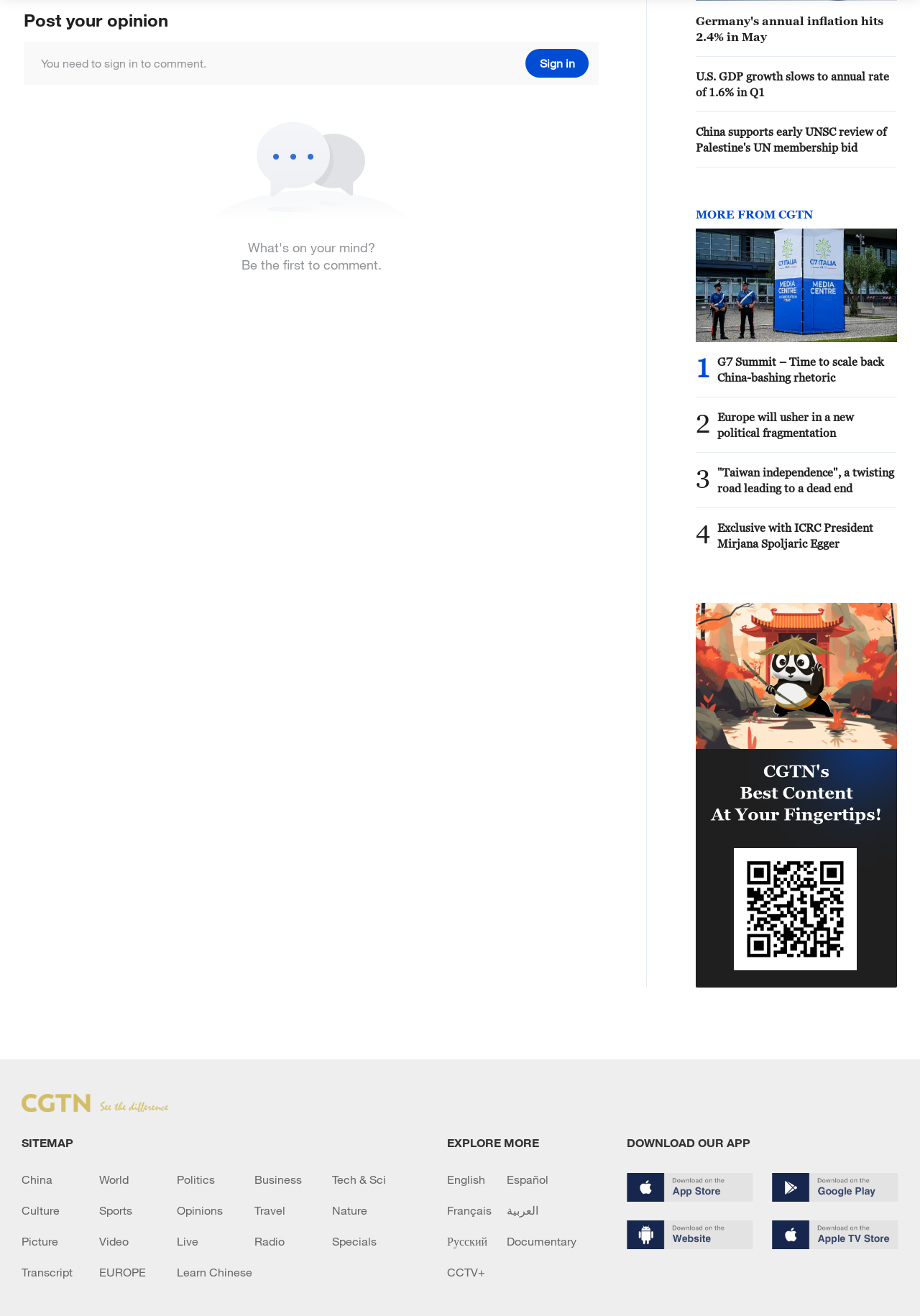What is the topic of the first news article?
Please respond to the question thoroughly and include all relevant details.

The first news article is about Germany's annual inflation, which is indicated by the heading 'Germany's annual inflation hits 2.4% in May'.